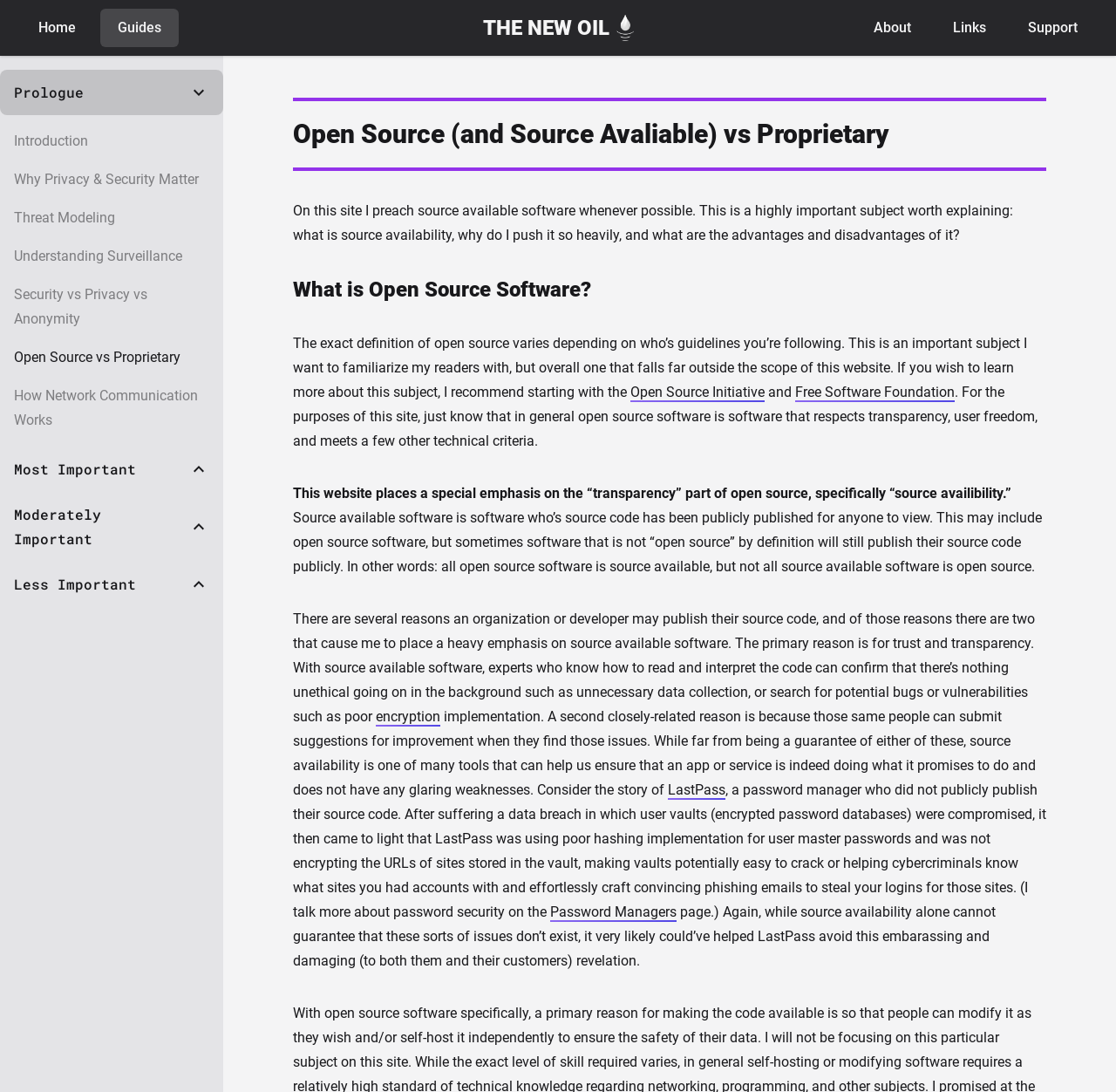Please find the bounding box coordinates for the clickable element needed to perform this instruction: "Click the 'Introduction' link".

[0.012, 0.118, 0.188, 0.141]